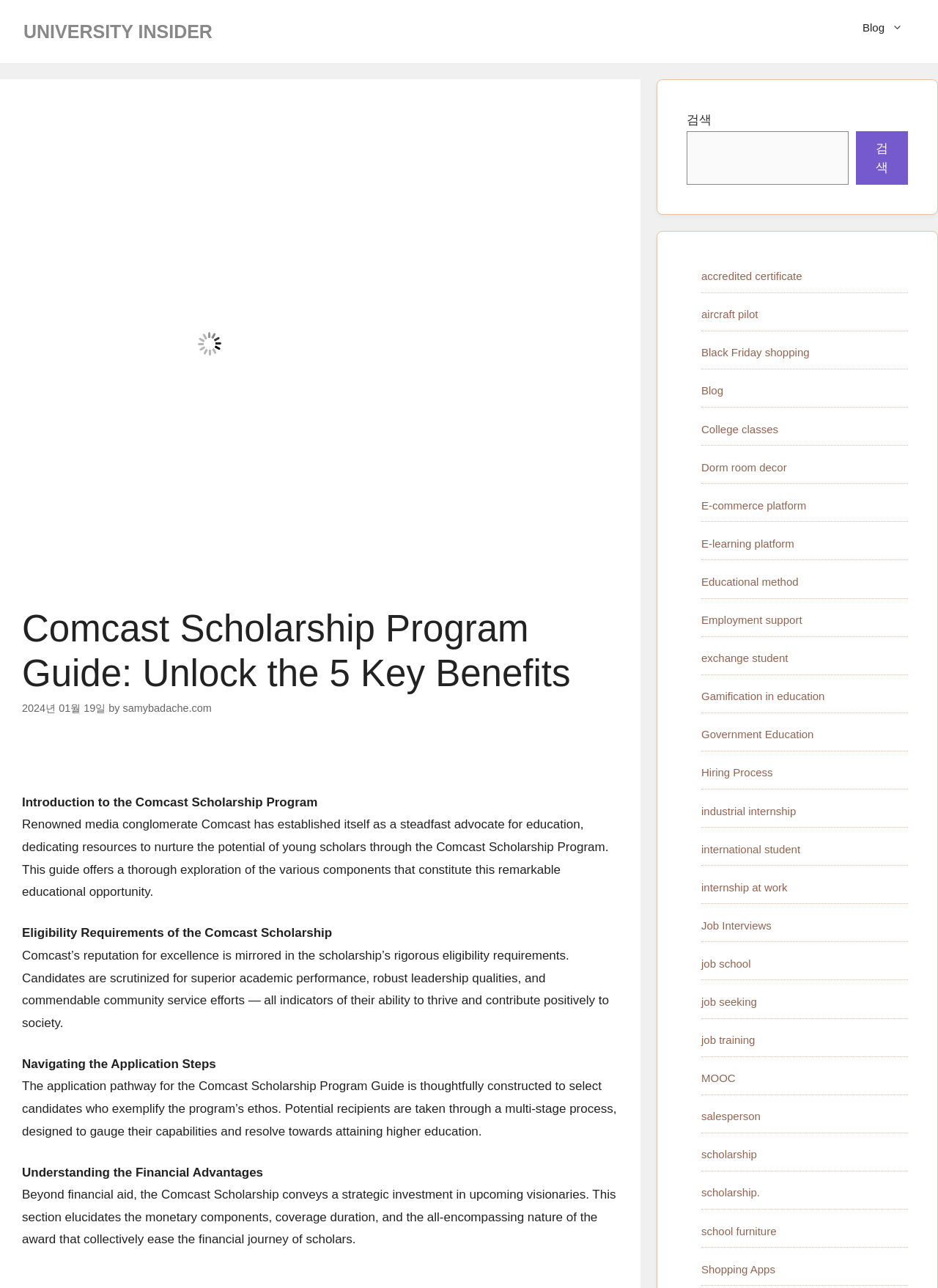Consider the image and give a detailed and elaborate answer to the question: 
How many stages are involved in the application pathway for the Comcast Scholarship Program?

The answer can be found in the section 'Navigating the Application Steps', where it is mentioned that 'Potential recipients are taken through a multi-stage process, designed to gauge their capabilities and resolve towards attaining higher education.'